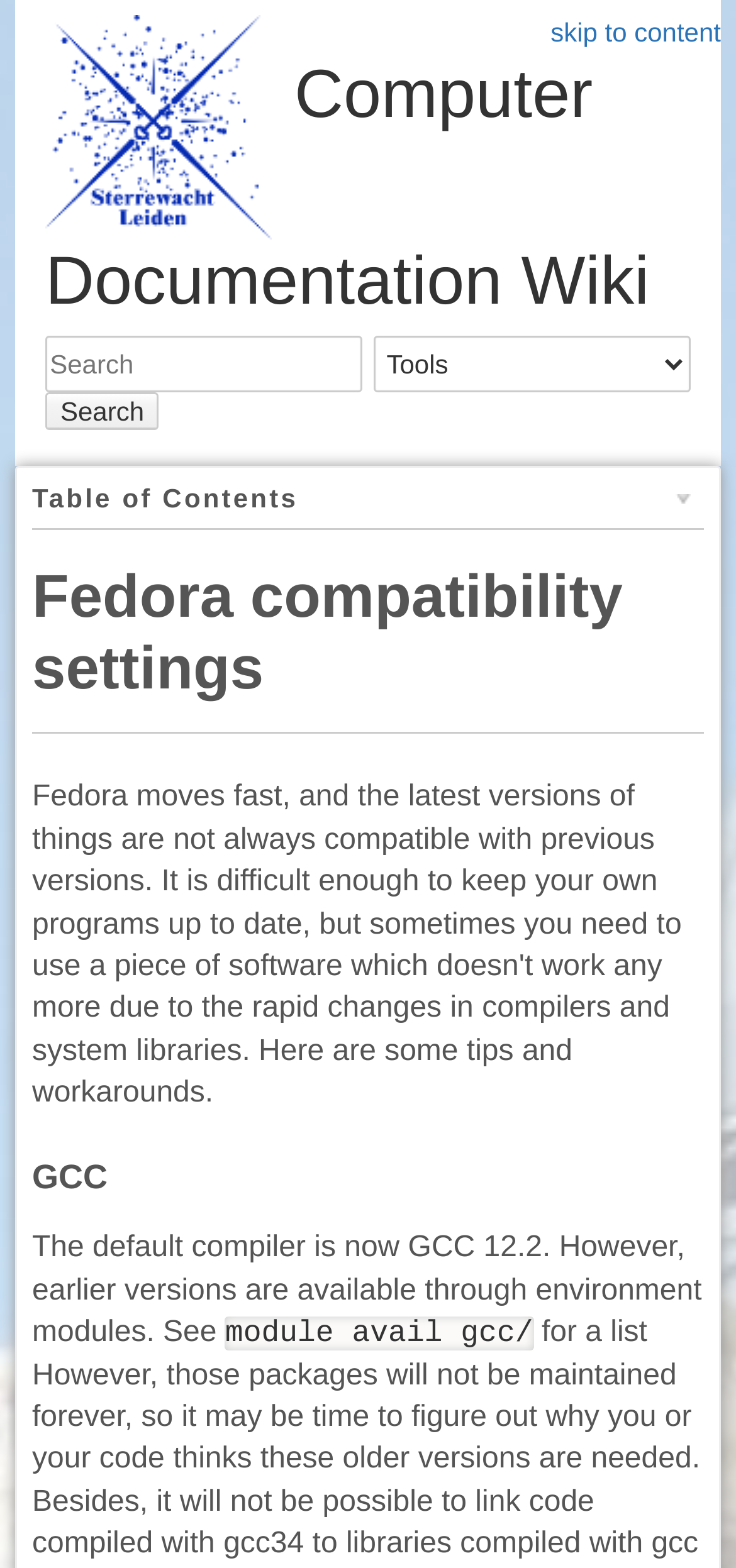Write an extensive caption that covers every aspect of the webpage.

The webpage is about Fedora compatibility settings at the Leiden Observatory. At the top, there is a link to "skip to content" on the right side, and a heading that reads "Computer Documentation Wiki" on the left side, which is also a clickable link. Below this, there is a search bar with a text box and a "Search" button, aligned to the left. 

To the right of the search bar, there is a combo box labeled "Tools". 

Further down, there are several headings, including "Table of Contents", "Fedora compatibility settings", and "GCC", which are all aligned to the left. A horizontal separator line is placed below the "Fedora compatibility settings" heading. 

The main content of the page is about GCC, stating that the default compiler is now GCC 12.2, but earlier versions are available through environment modules. There is a command provided, "module avail gcc/", which is likely related to accessing these earlier versions.